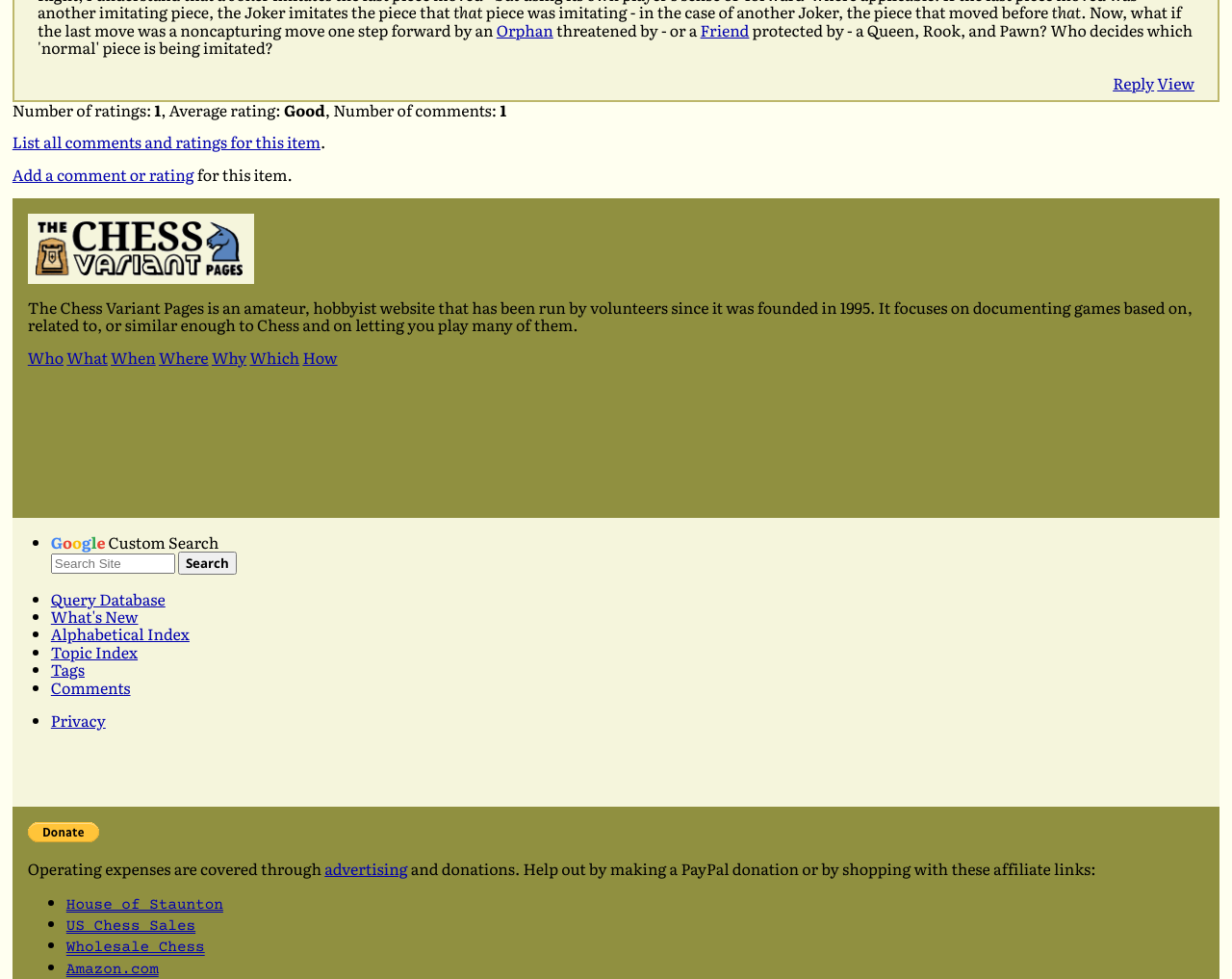Locate the bounding box coordinates of the area where you should click to accomplish the instruction: "Click the 'Reply' link".

[0.903, 0.076, 0.937, 0.094]